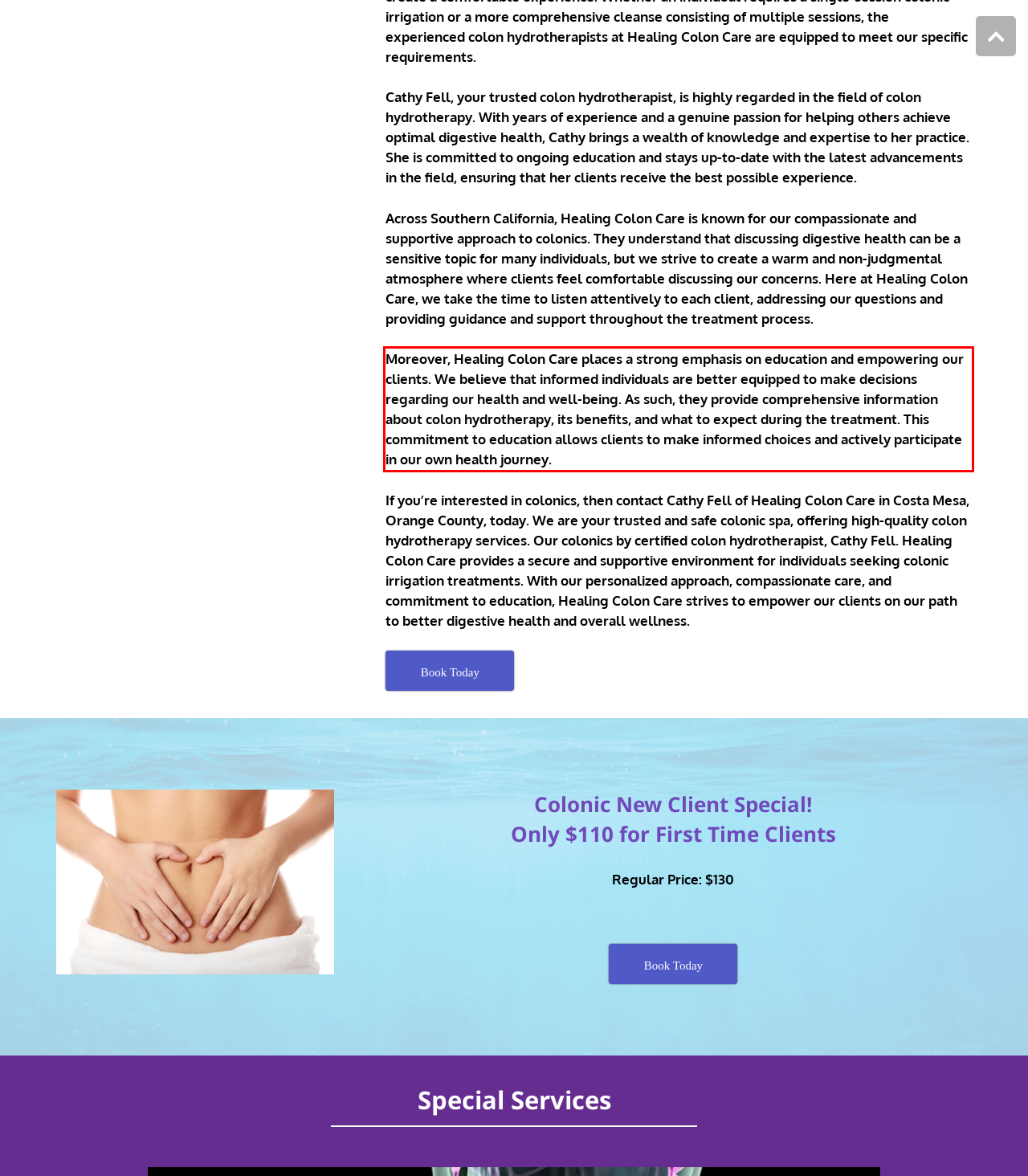Examine the webpage screenshot and use OCR to obtain the text inside the red bounding box.

Moreover, Healing Colon Care places a strong emphasis on education and empowering our clients. We believe that informed individuals are better equipped to make decisions regarding our health and well-being. As such, they provide comprehensive information about colon hydrotherapy, its benefits, and what to expect during the treatment. This commitment to education allows clients to make informed choices and actively participate in our own health journey.